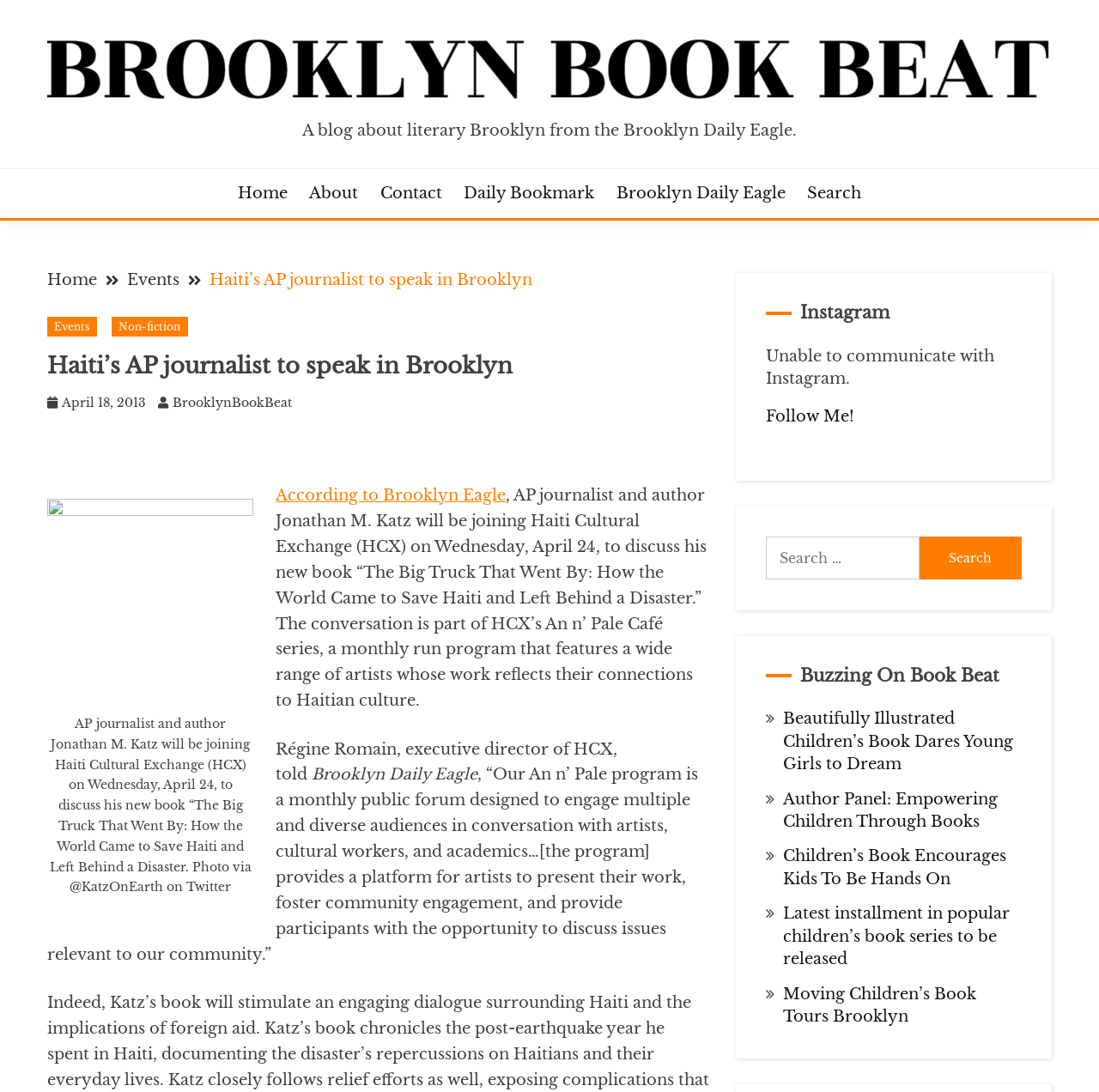Predict the bounding box coordinates of the area that should be clicked to accomplish the following instruction: "View the 'Events' page". The bounding box coordinates should consist of four float numbers between 0 and 1, i.e., [left, top, right, bottom].

[0.116, 0.248, 0.163, 0.265]